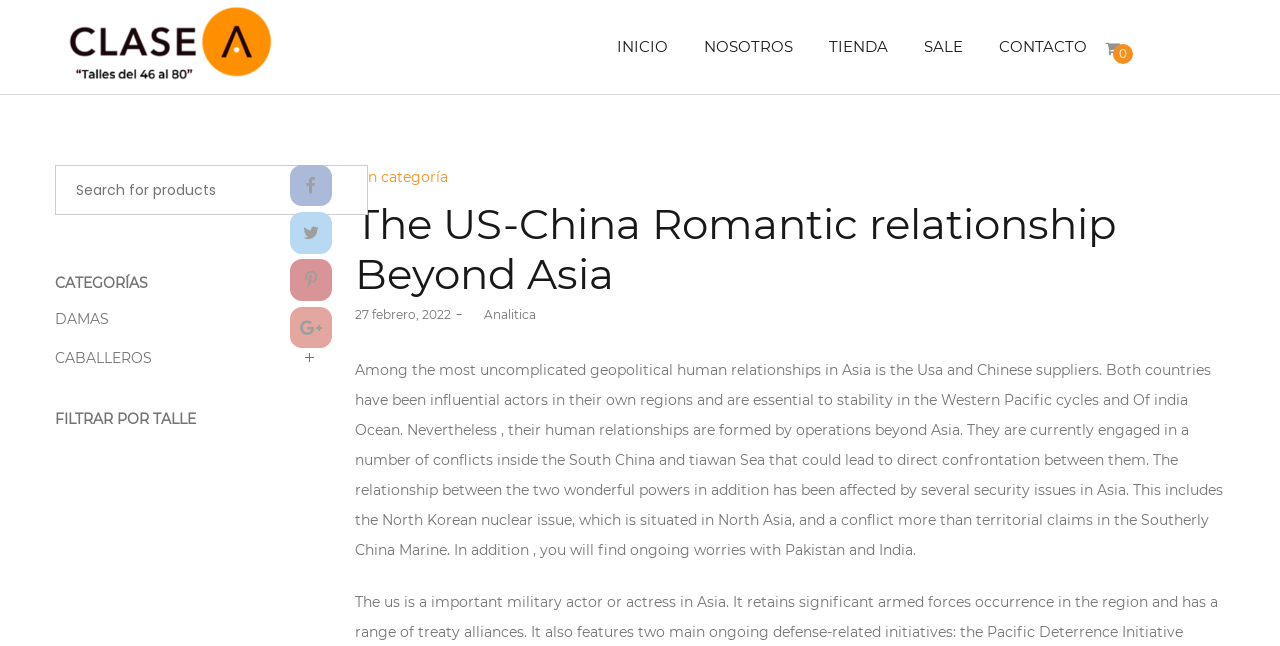Identify and extract the heading text of the webpage.

The US-China Romantic relationship Beyond Asia